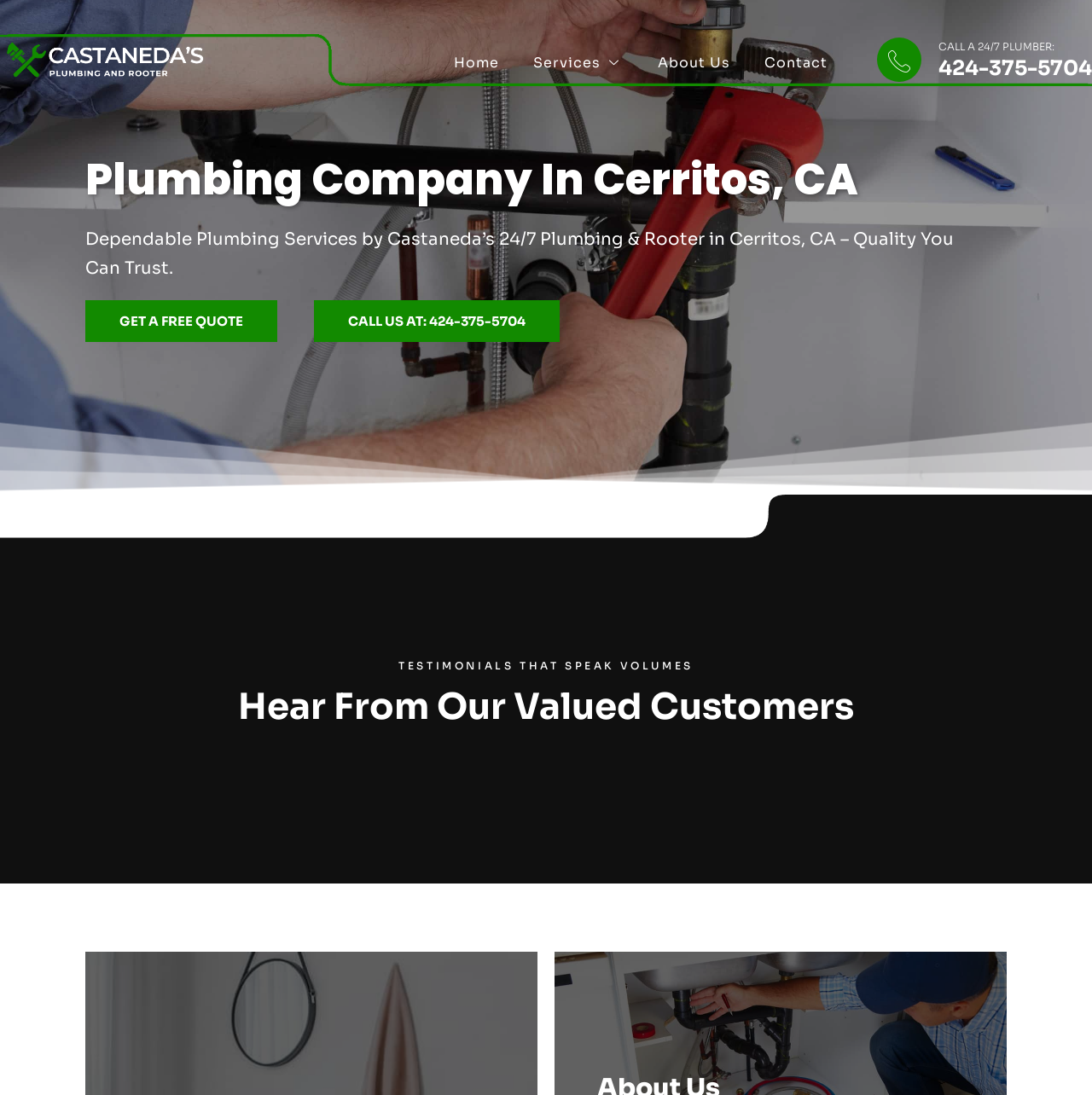What is the main heading displayed on the webpage? Please provide the text.

Plumbing Company In Cerritos, CA